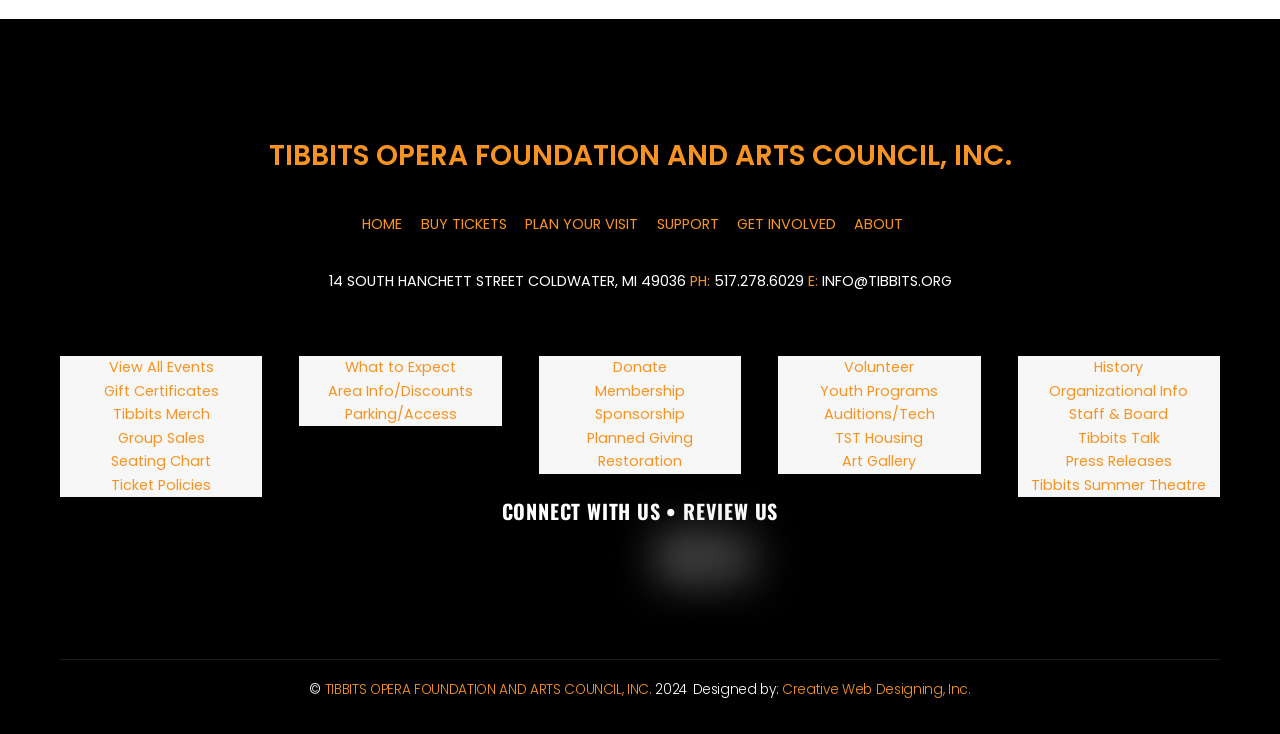How many social media links are there?
From the image, respond using a single word or phrase.

4